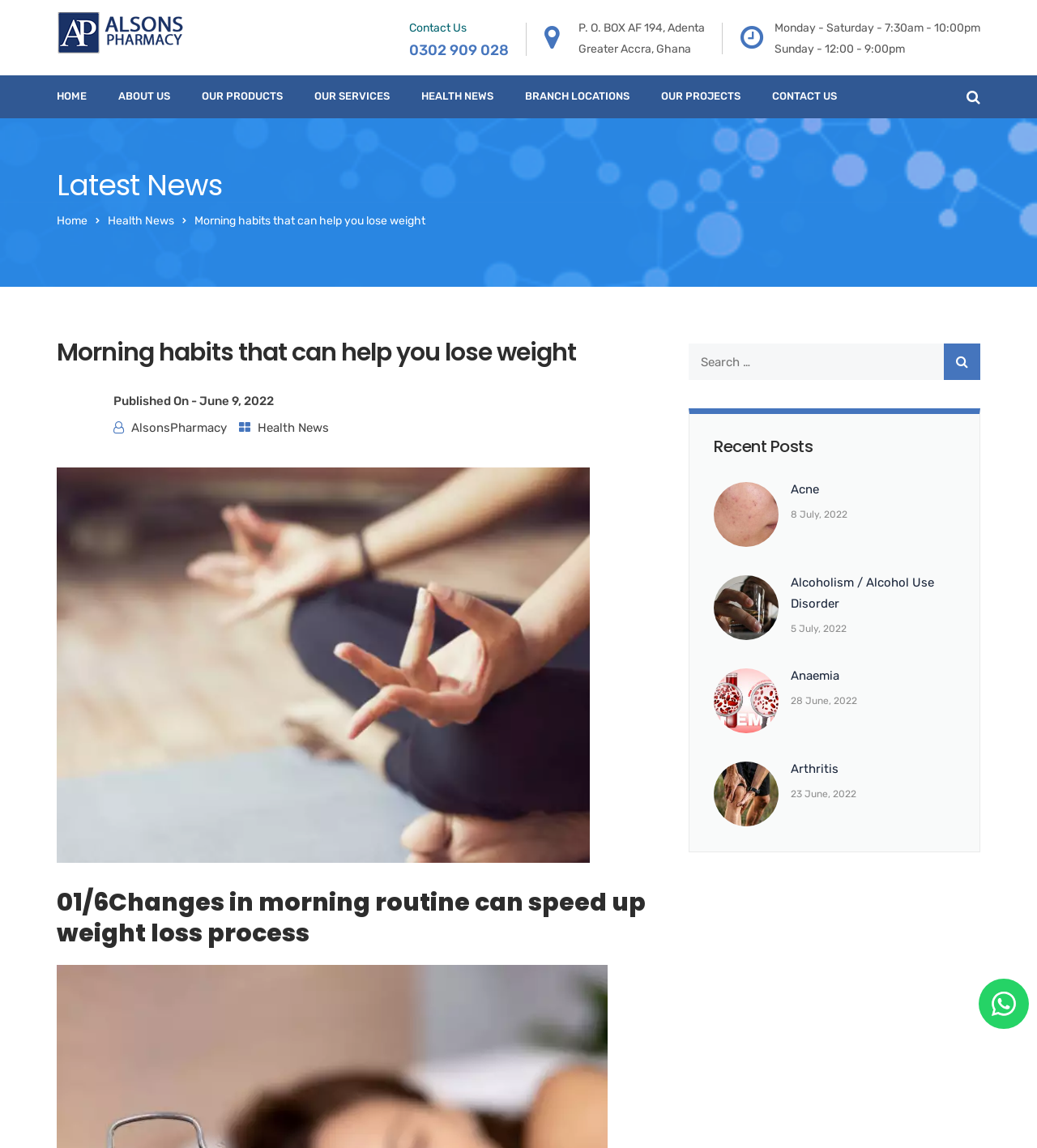Determine the bounding box coordinates of the region I should click to achieve the following instruction: "Search for health news". Ensure the bounding box coordinates are four float numbers between 0 and 1, i.e., [left, top, right, bottom].

[0.664, 0.299, 0.945, 0.331]